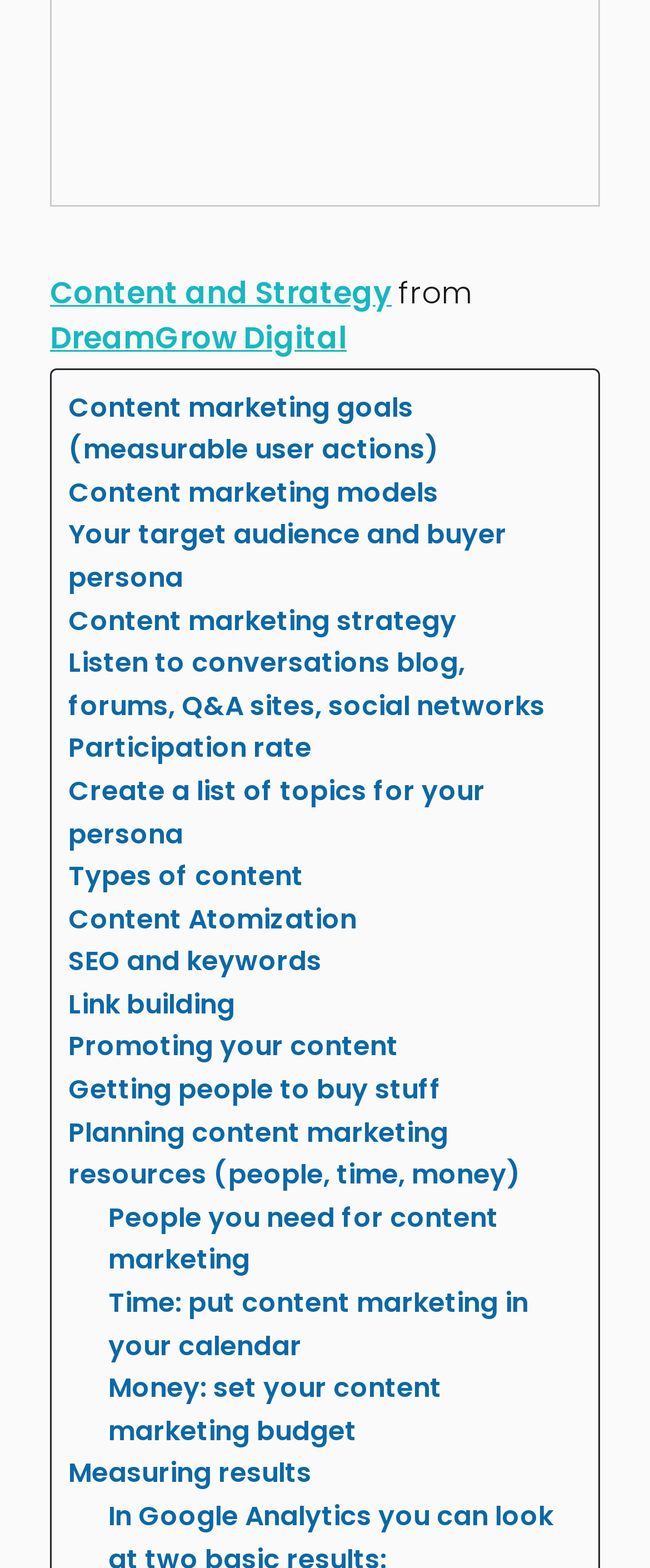Could you highlight the region that needs to be clicked to execute the instruction: "Click on 'Content and Strategy'"?

[0.077, 0.173, 0.603, 0.199]